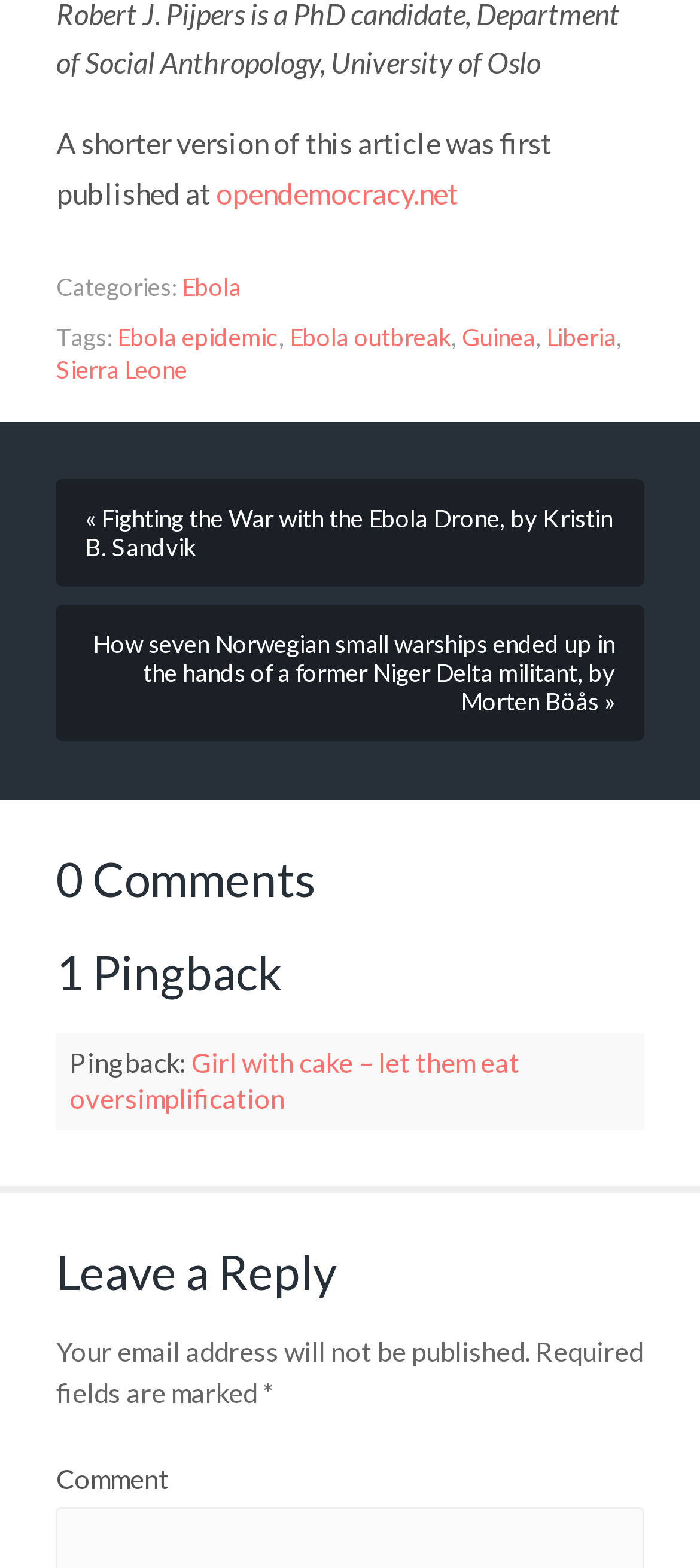What is the topic of the article?
Answer the question with a detailed and thorough explanation.

The topic of the article can be determined by looking at the categories and tags listed on the webpage. The categories include 'Ebola' and the tags include 'Ebola epidemic', 'Ebola outbreak', 'Guinea', 'Liberia', and 'Sierra Leone', which are all related to the Ebola virus.